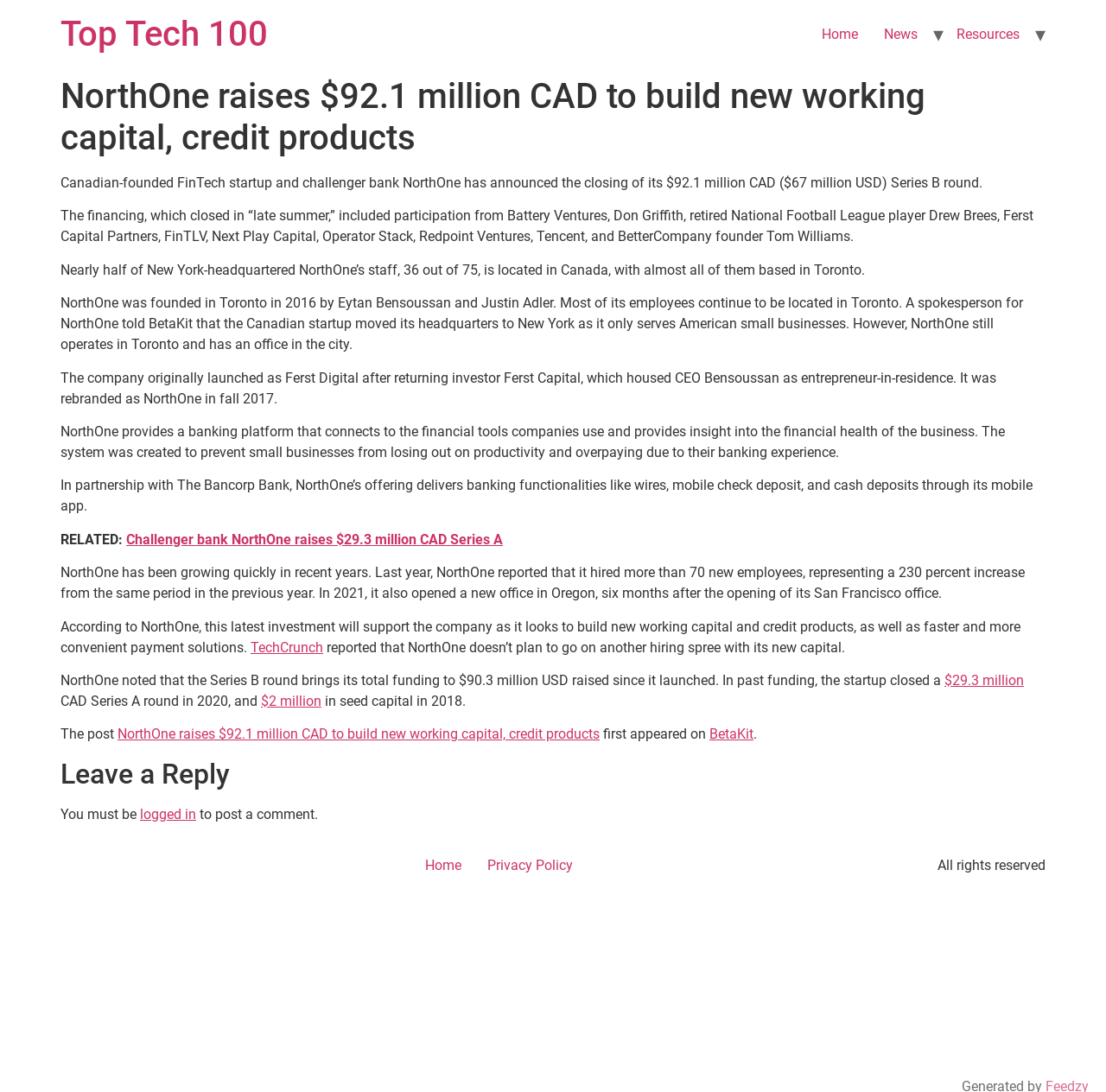Can you give a comprehensive explanation to the question given the content of the image?
Where is NorthOne’s headquarters located?

The answer can be found in the StaticText 'A spokesperson for NorthOne told BetaKit that the Canadian startup moved its headquarters to New York as it only serves American small businesses.'